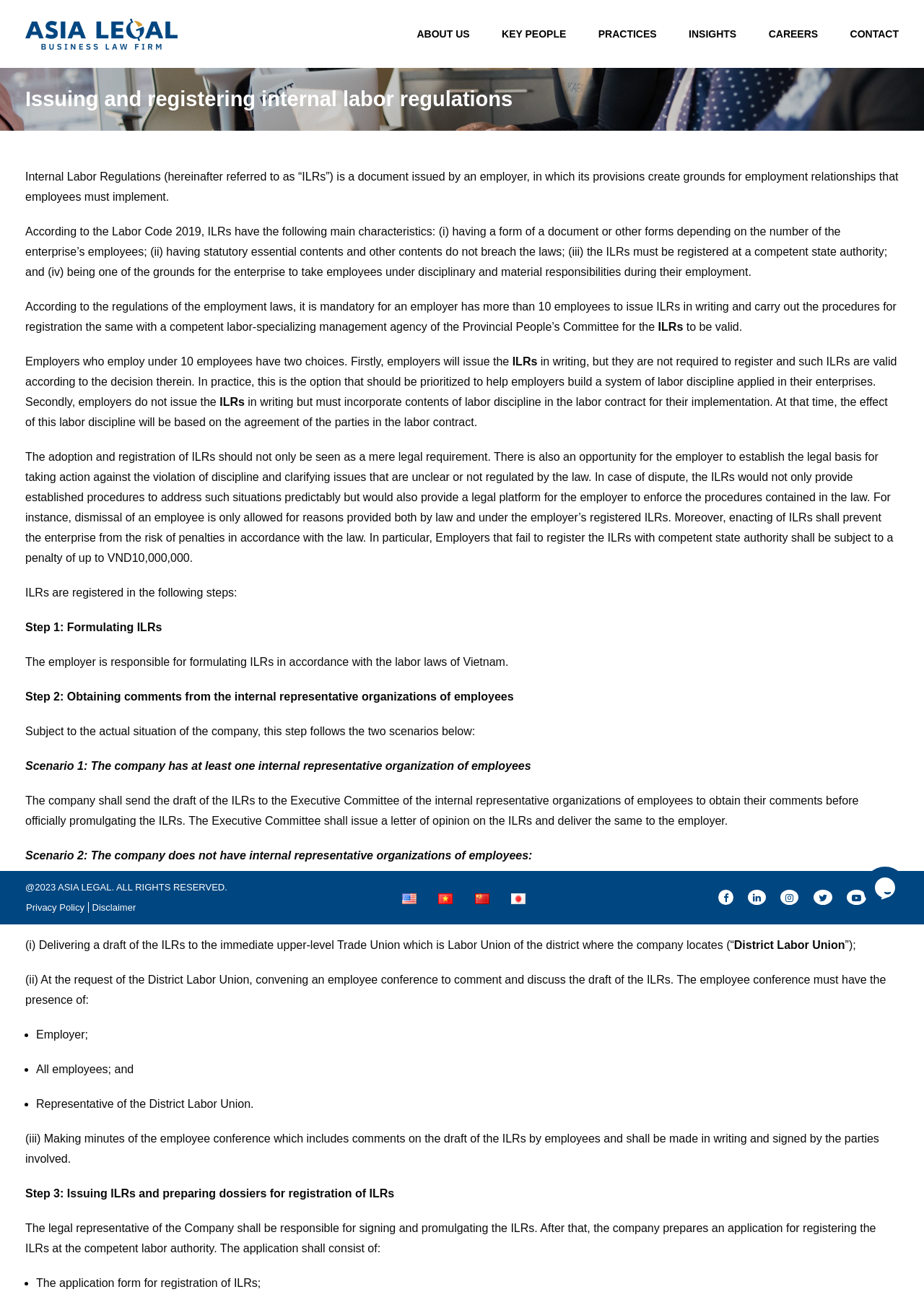Please find and report the primary heading text from the webpage.

Issuing and registering internal labor regulations